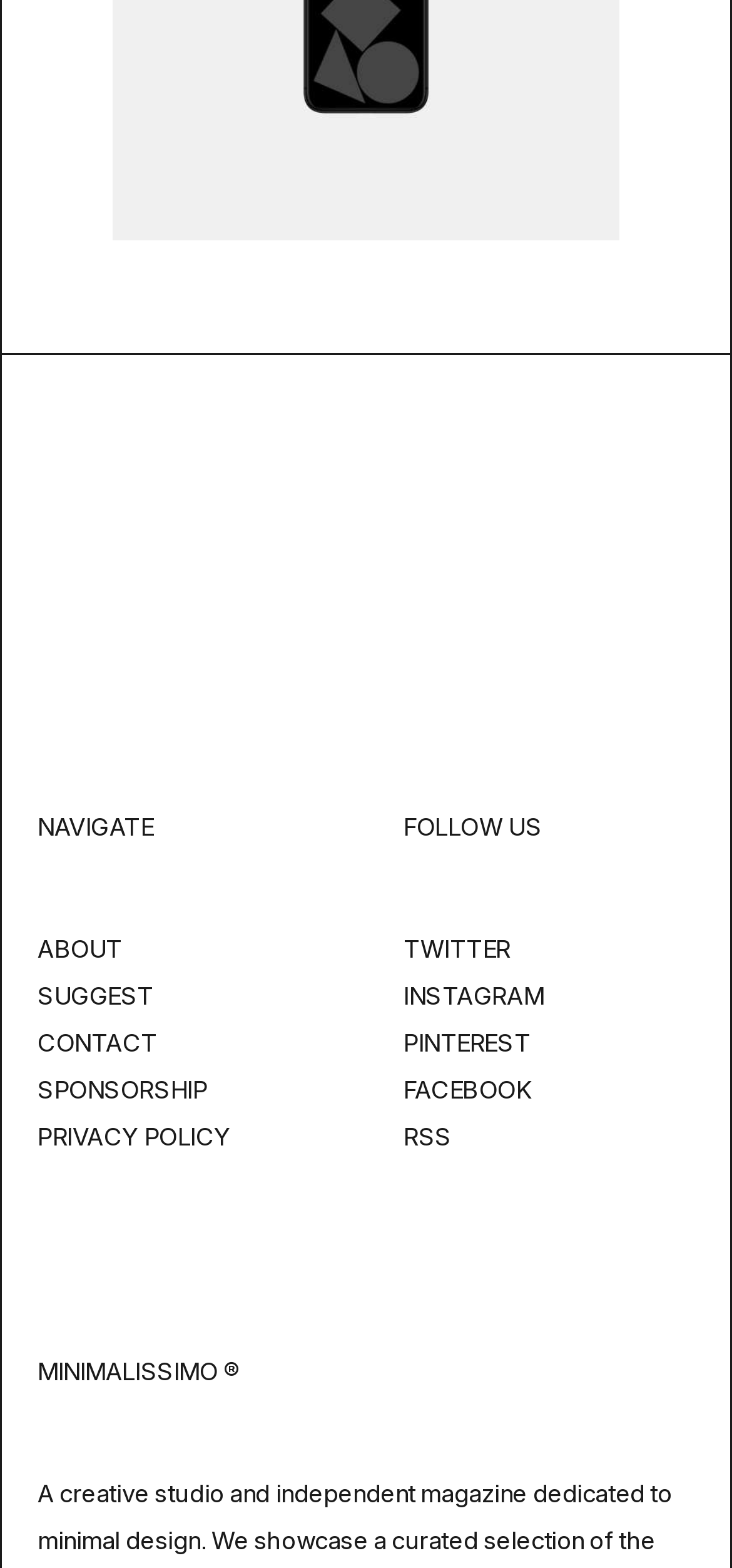Kindly respond to the following question with a single word or a brief phrase: 
What social media platforms are available?

4